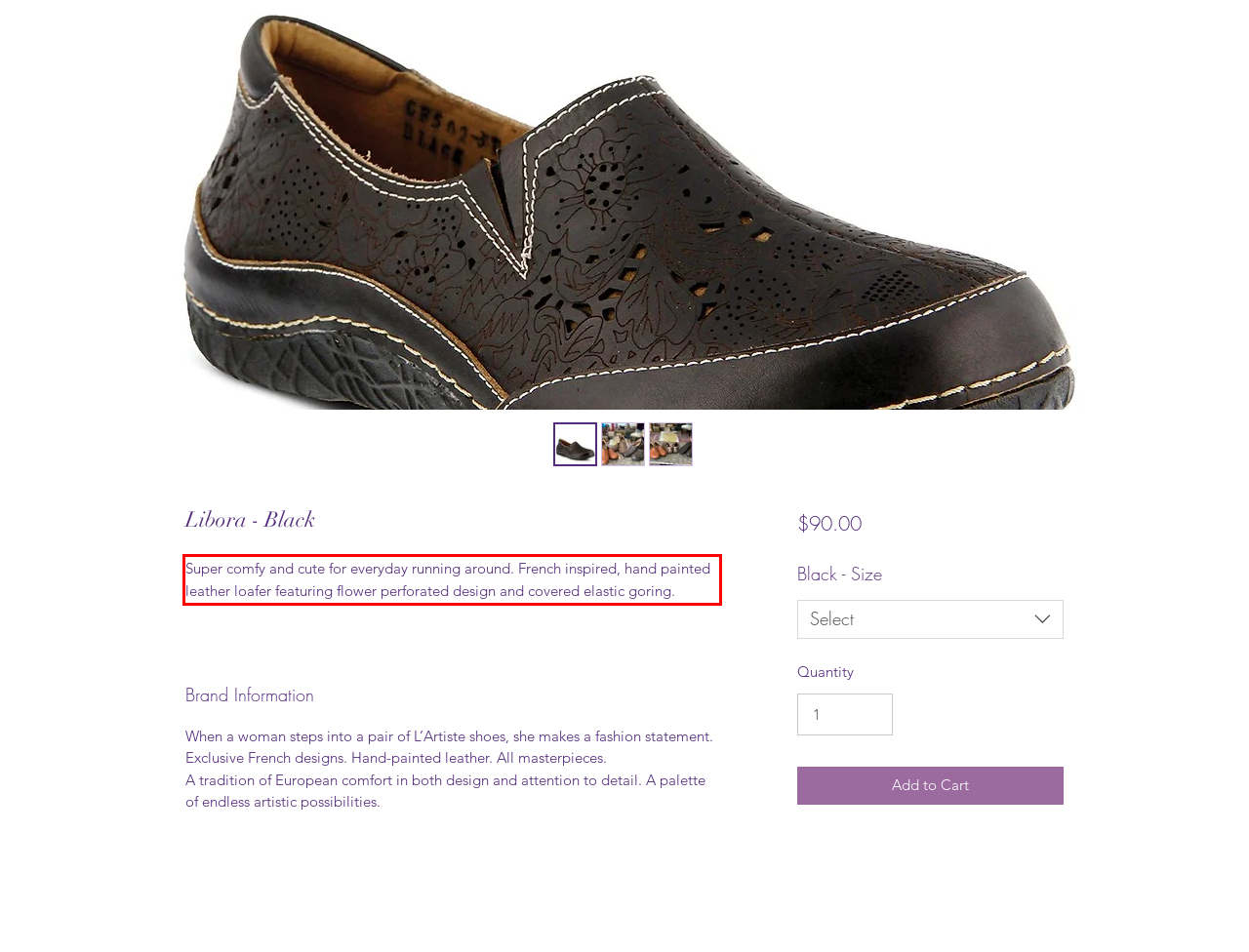Perform OCR on the text inside the red-bordered box in the provided screenshot and output the content.

Super comfy and cute for everyday running around. French inspired, hand painted leather loafer featuring flower perforated design and covered elastic goring.